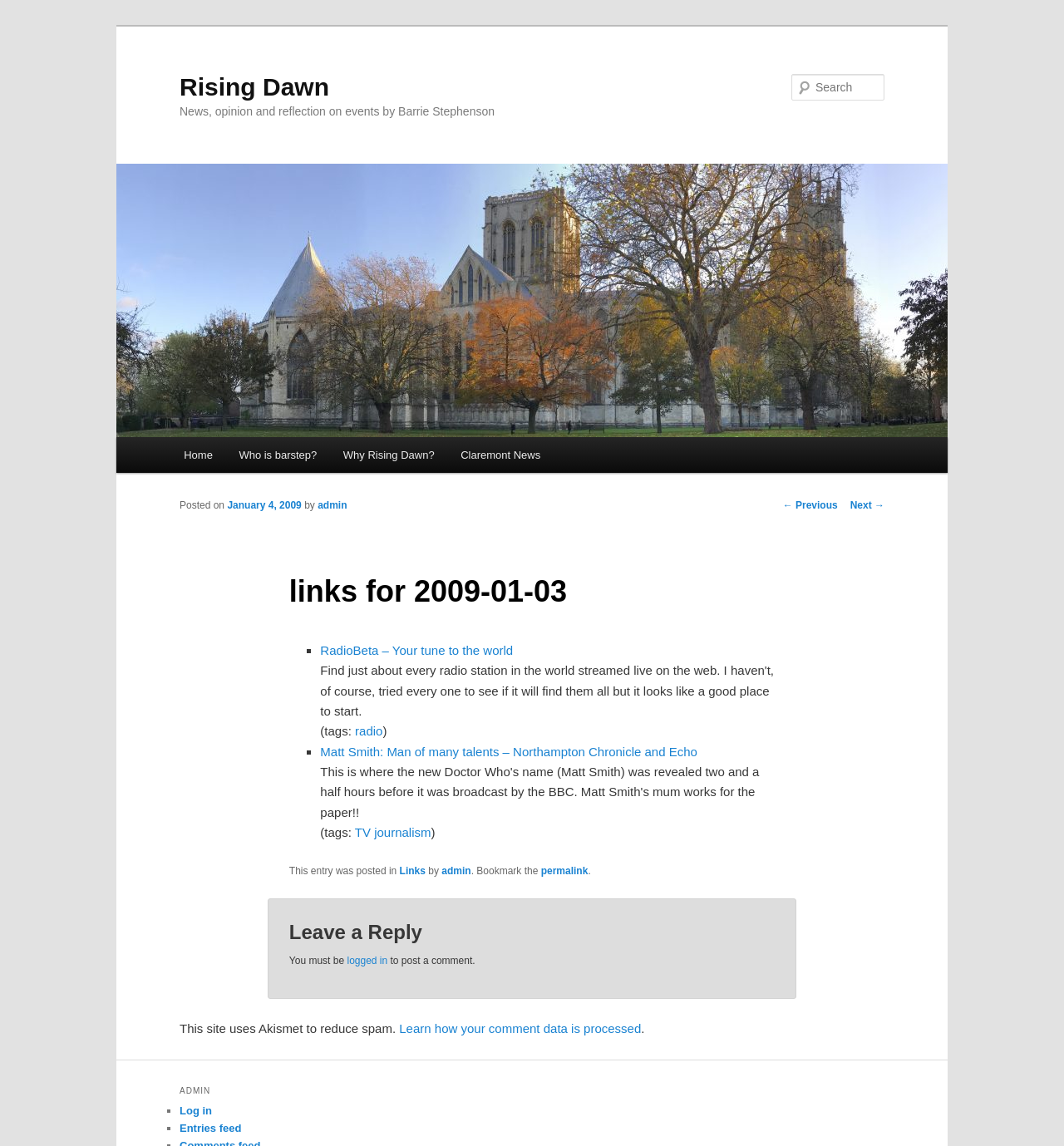Pinpoint the bounding box coordinates of the clickable area needed to execute the instruction: "Log in to the admin account". The coordinates should be specified as four float numbers between 0 and 1, i.e., [left, top, right, bottom].

[0.169, 0.964, 0.199, 0.975]